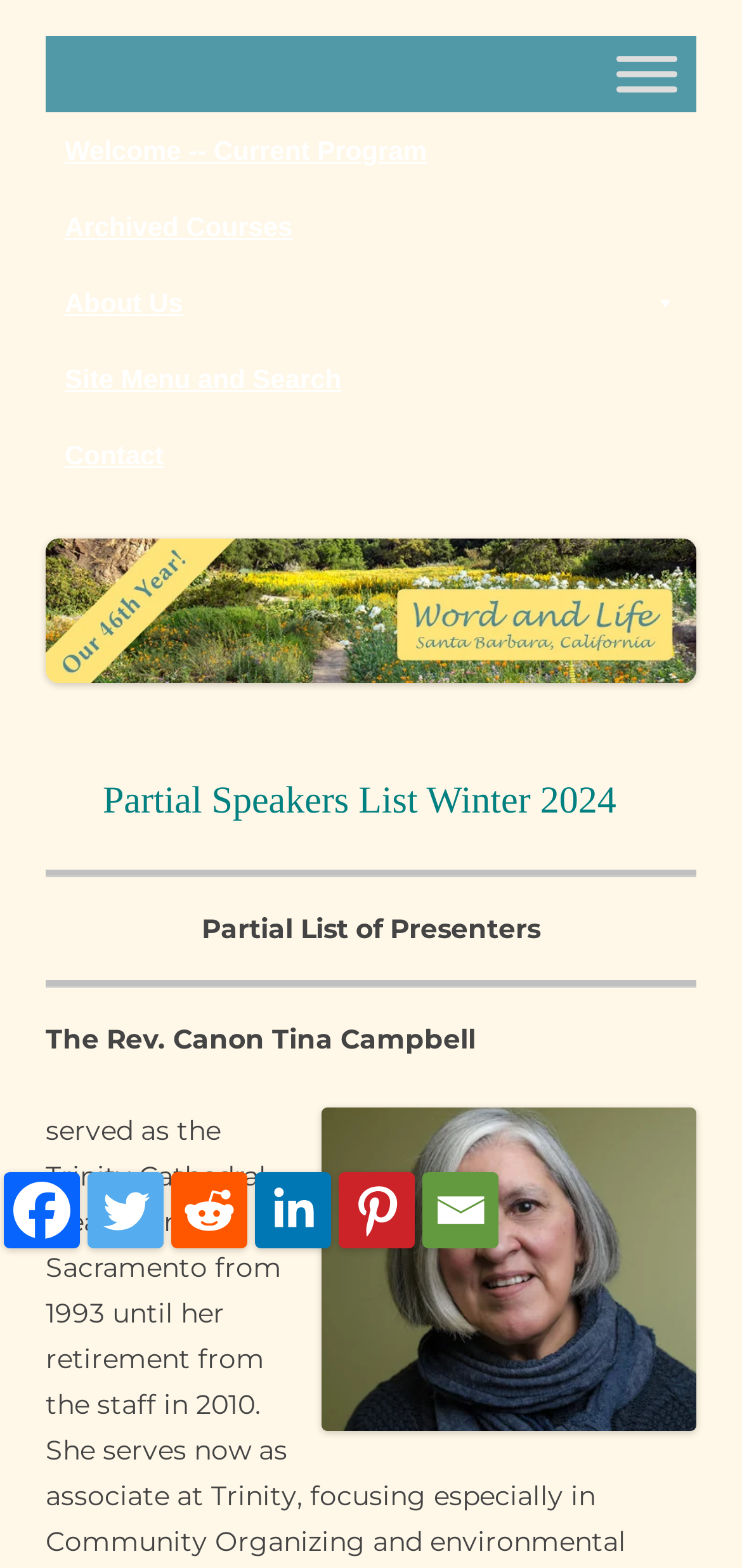Give a detailed overview of the webpage's appearance and contents.

This webpage appears to be a speakers list for Winter 2024, related to Word and Life. At the top, there is a "Skip to content" link, followed by a "Toggle Menu" button. Below these elements, there are several links to navigate to different sections of the website, including "Welcome -- Current Program", "Archived Courses", "About Us", "Site Menu and Search", and "Contact".

On the left side, there is a logo image of "Word and Life" with a header that reads "Partial Speakers List Winter 2024". Below the logo, there is a horizontal separator line. The main content of the page starts with a heading that reads "Partial List of Presenters", followed by a list of speakers, with the first one being "The Rev. Canon Tina Campbell".

At the bottom of the page, there are social media links to Facebook, Twitter, Reddit, Linkedin, Pinterest, and Email, each accompanied by its respective icon image.